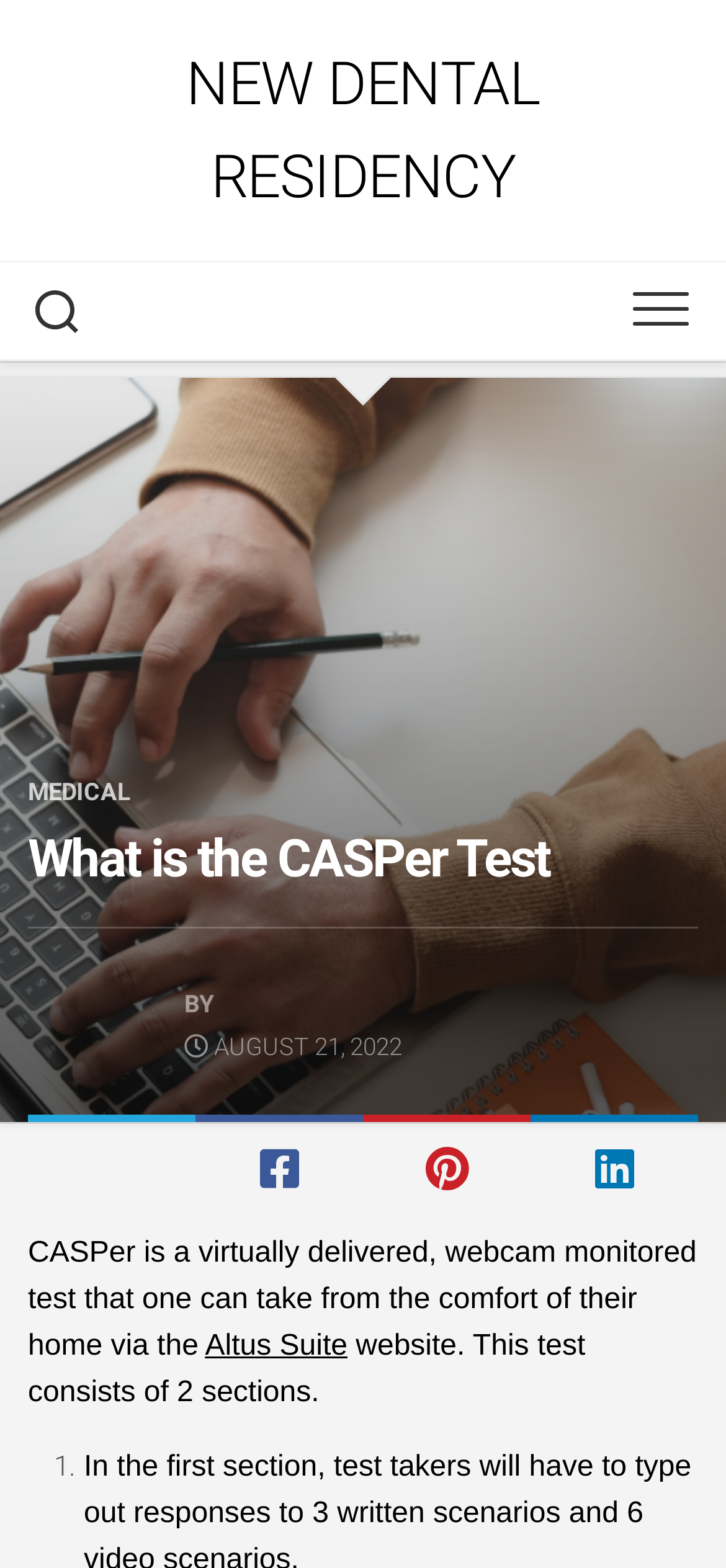Please identify the bounding box coordinates of the region to click in order to complete the given instruction: "Click the 'NEW DENTAL RESIDENCY' link". The coordinates should be four float numbers between 0 and 1, i.e., [left, top, right, bottom].

[0.038, 0.024, 0.962, 0.142]